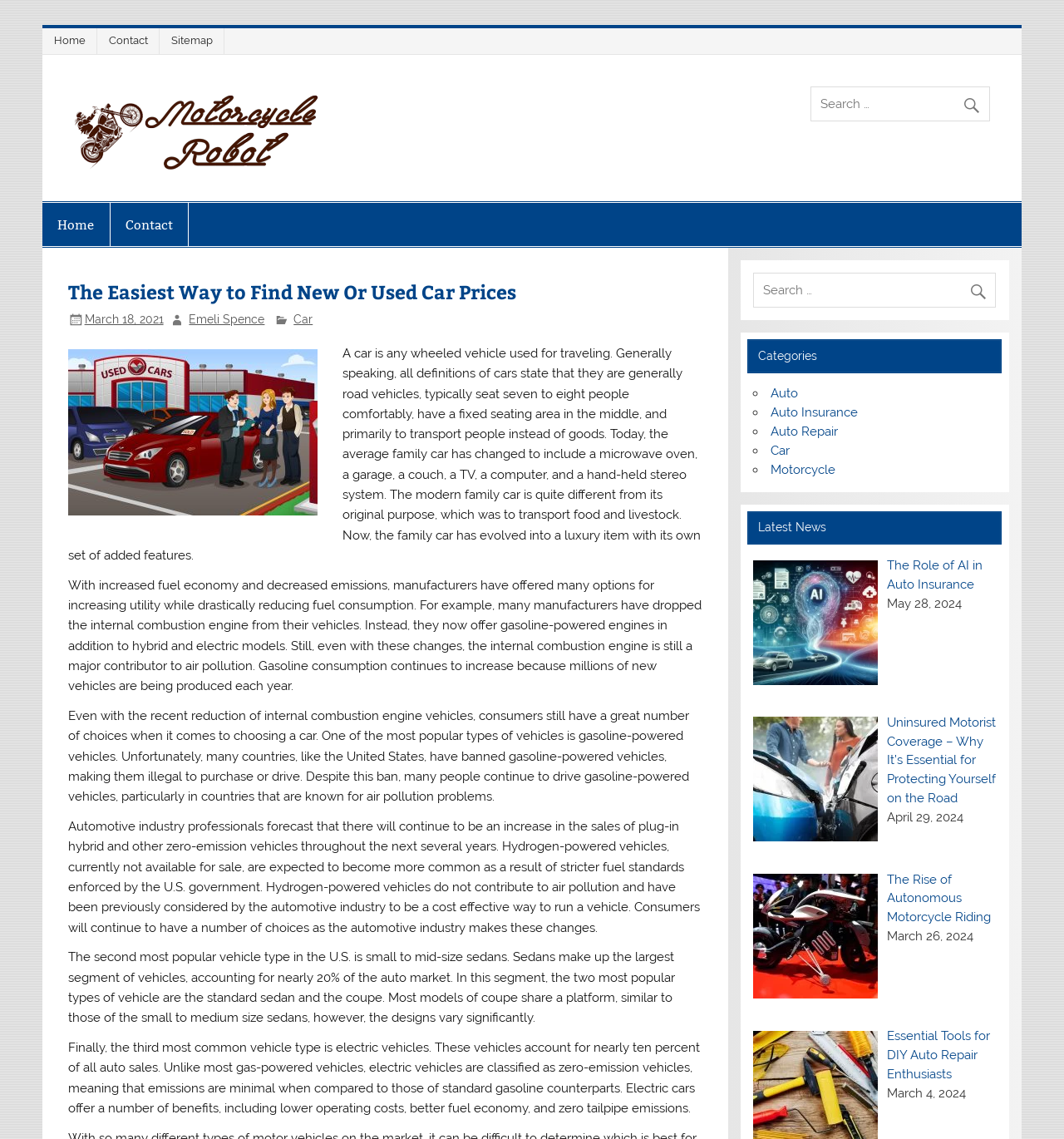What is the purpose of the search box?
Use the information from the screenshot to give a comprehensive response to the question.

The search box is a common UI element that allows users to search for specific content within a website. In this case, the search box is likely used to search for information related to cars, such as articles, news, or categories.